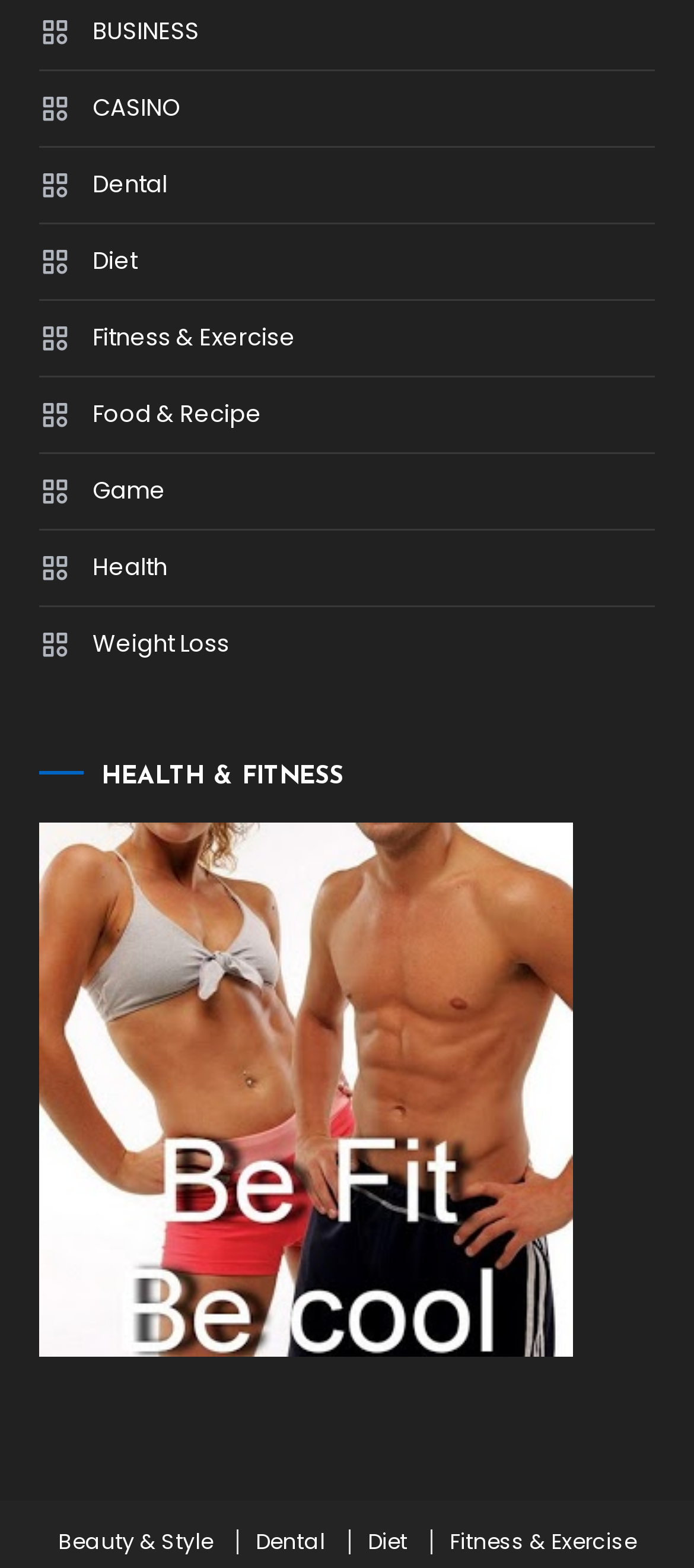Using the provided description Food & Recipe, find the bounding box coordinates for the UI element. Provide the coordinates in (top-left x, top-left y, bottom-right x, bottom-right y) format, ensuring all values are between 0 and 1.

[0.057, 0.247, 0.377, 0.283]